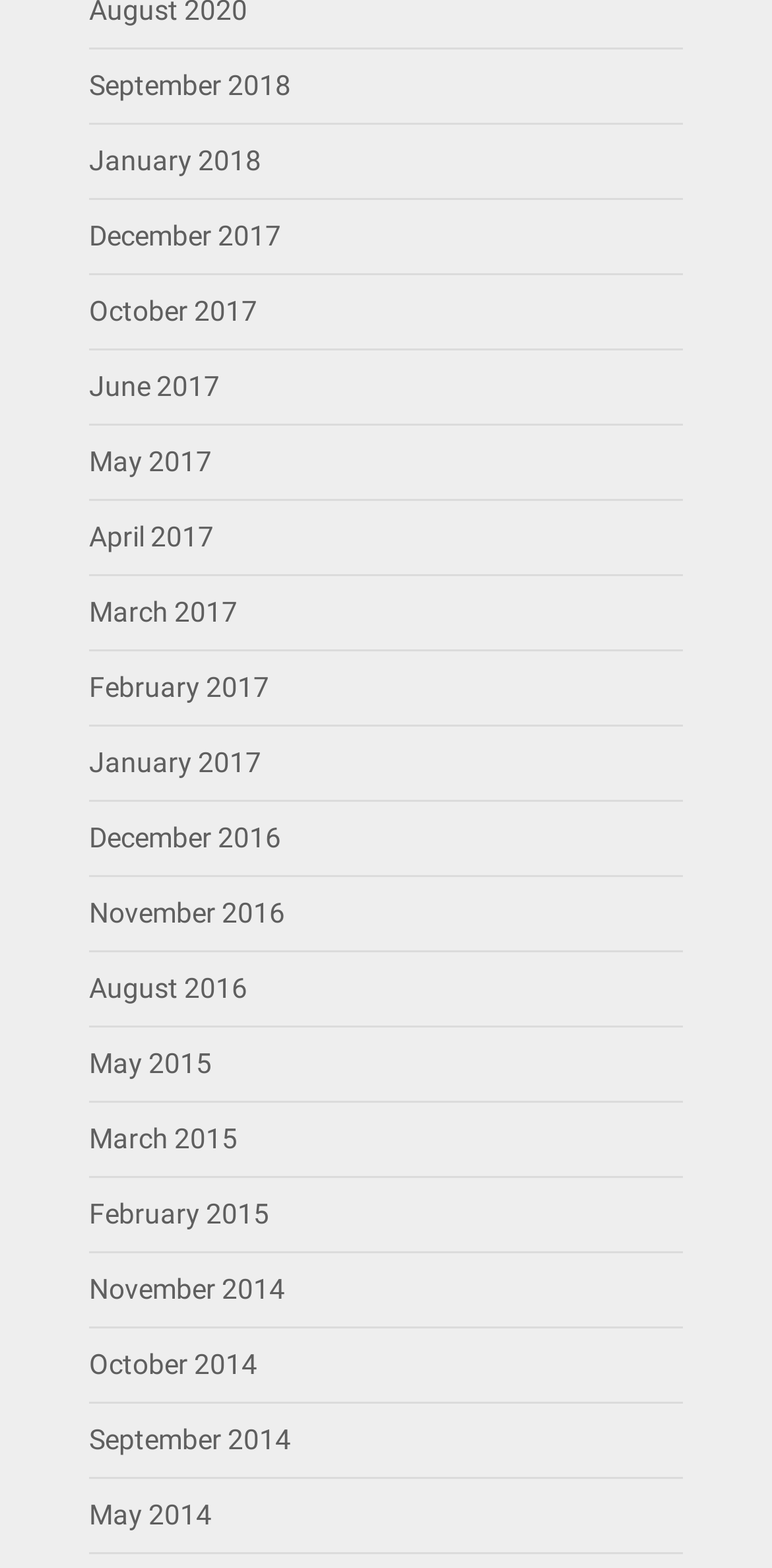Could you indicate the bounding box coordinates of the region to click in order to complete this instruction: "access December 2017".

[0.115, 0.14, 0.364, 0.16]